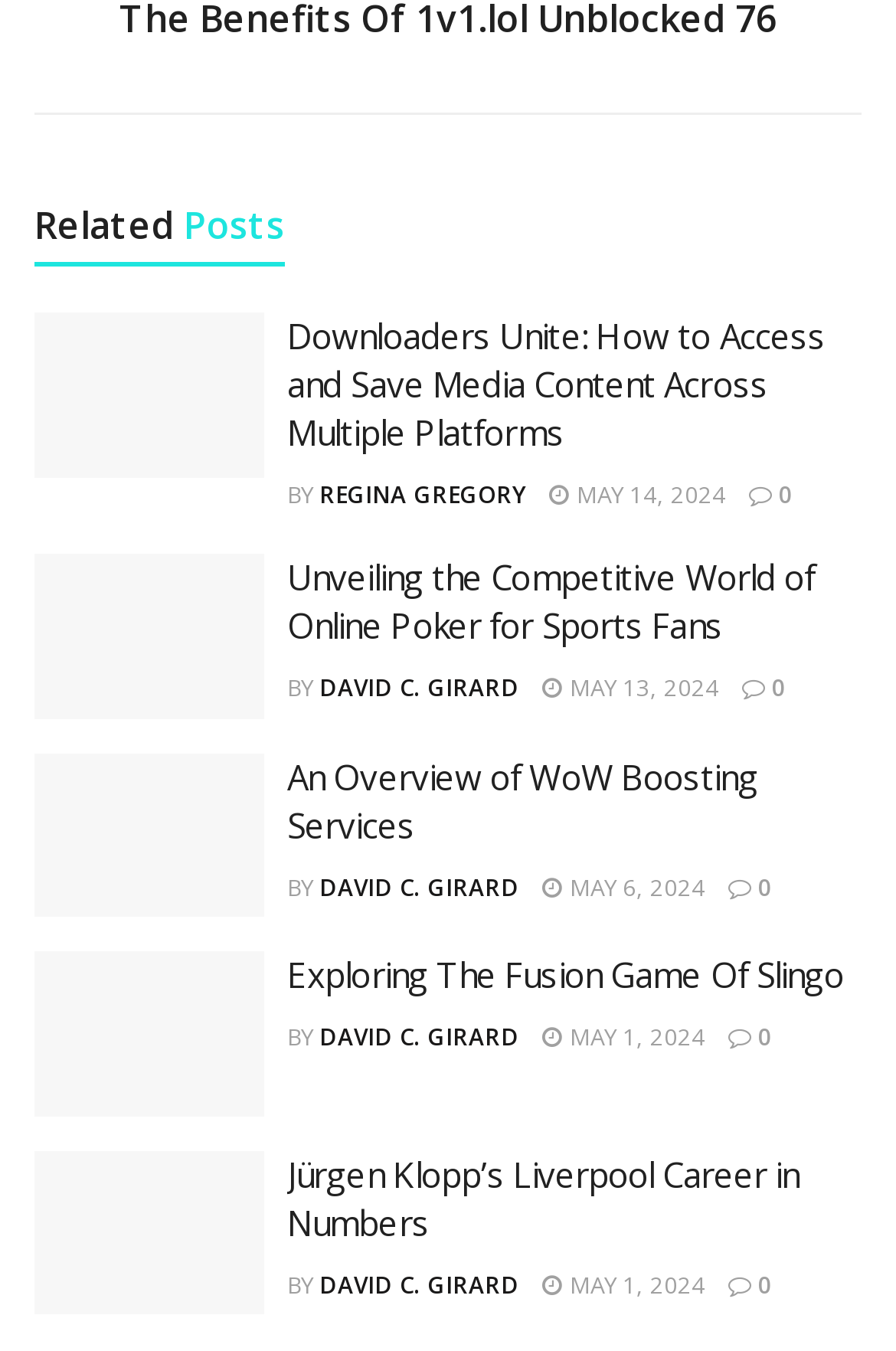How many articles are on this webpage?
Answer the question based on the image using a single word or a brief phrase.

5